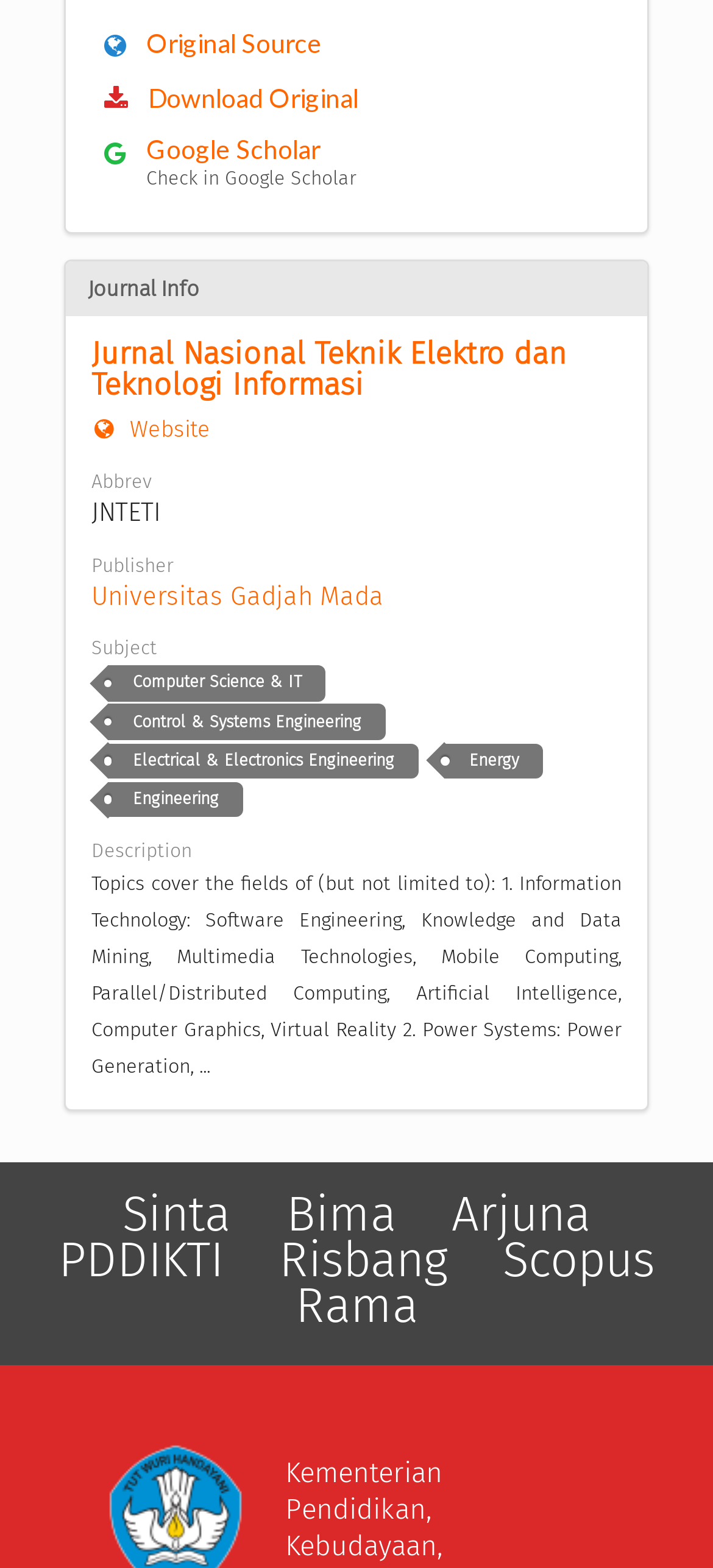What is the name of the journal?
Answer the question using a single word or phrase, according to the image.

Jurnal Nasional Teknik Elektro dan Teknologi Informasi